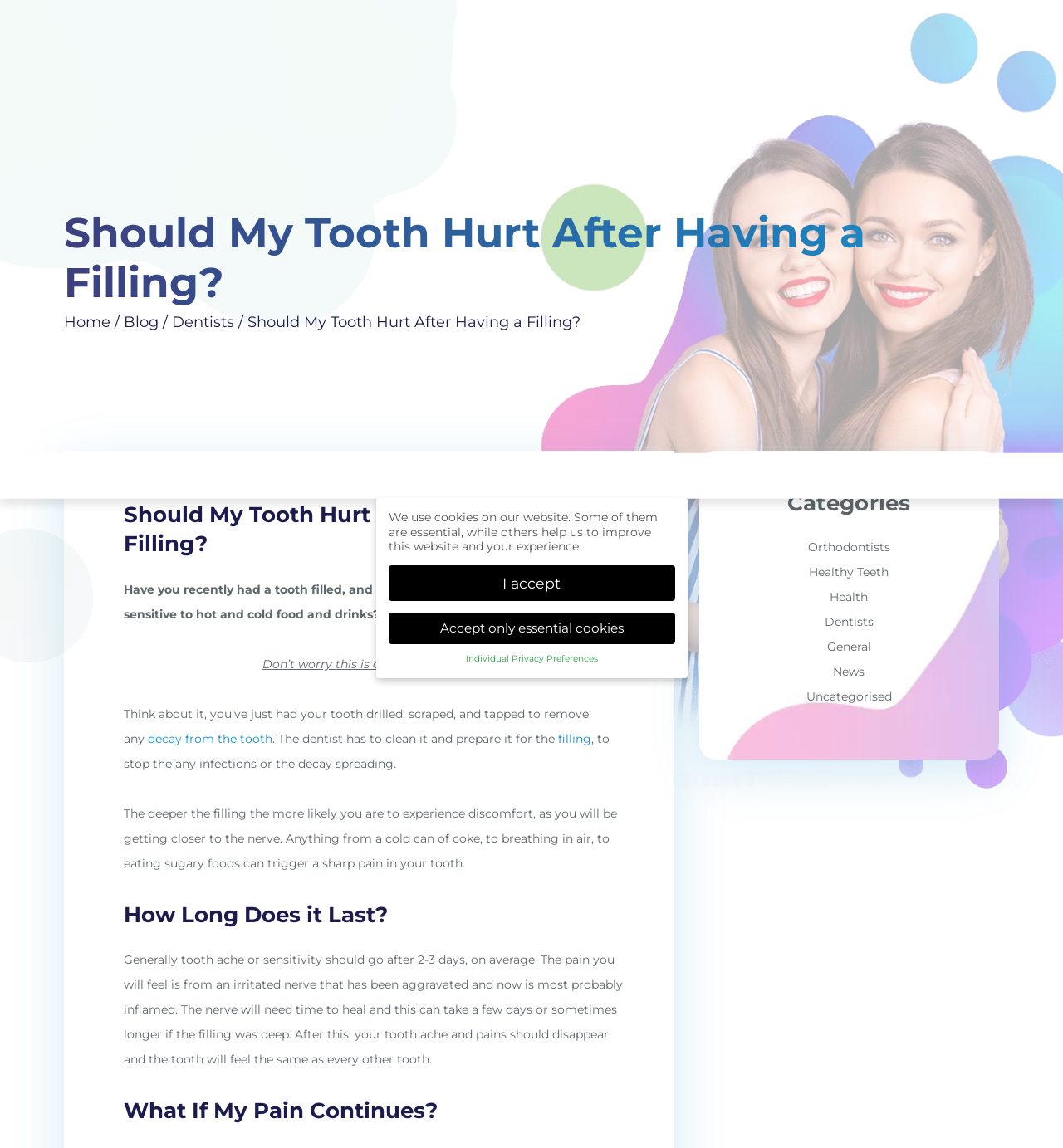Using the information in the image, give a detailed answer to the following question: How deep does the filling need to be to cause discomfort?

According to the webpage, the deeper the filling, the more likely you are to experience discomfort, as you will be getting closer to the nerve, as explained in the first section of the webpage.